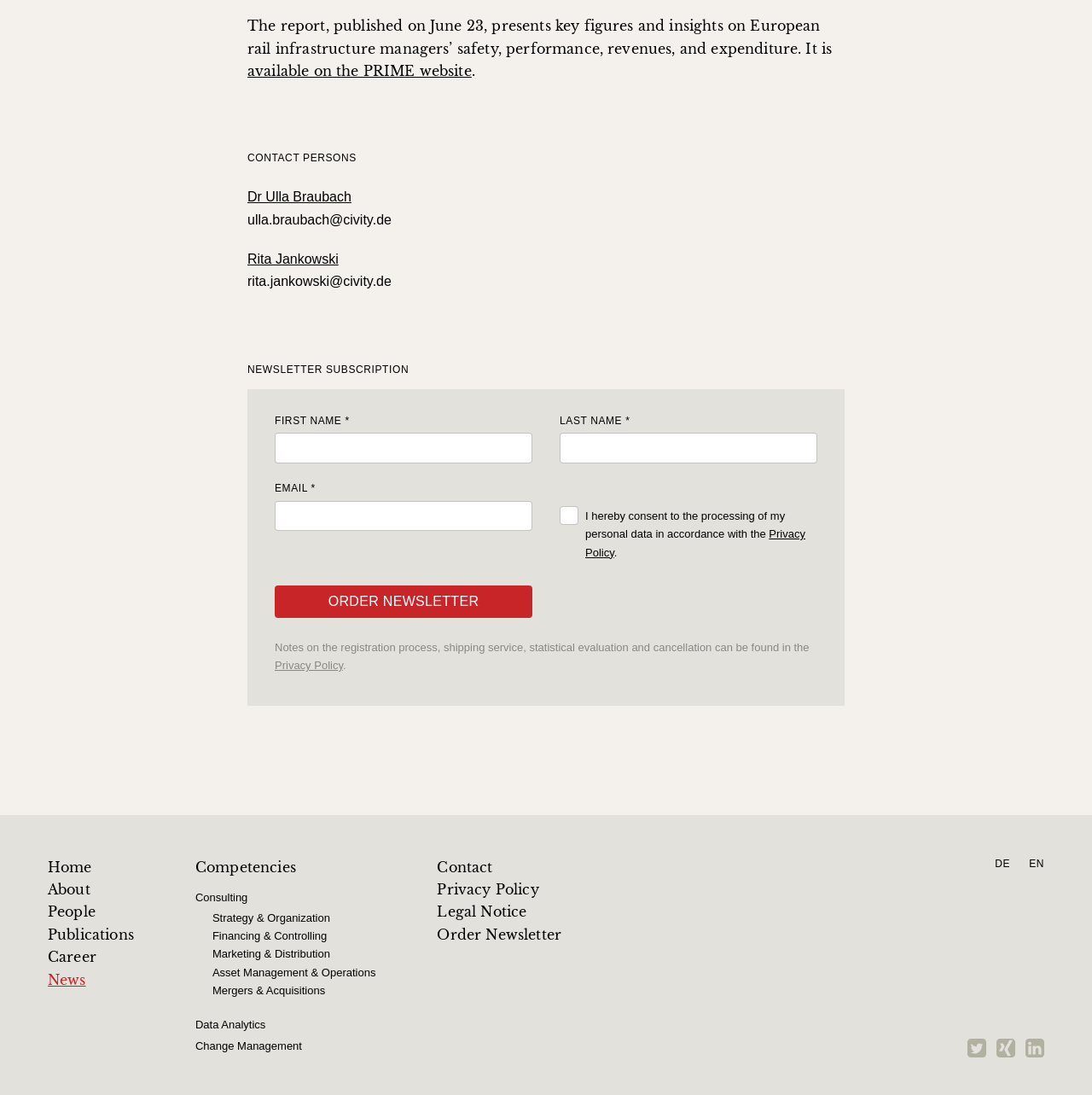Identify the bounding box coordinates for the element that needs to be clicked to fulfill this instruction: "Contact Dr Ulla Braubach". Provide the coordinates in the format of four float numbers between 0 and 1: [left, top, right, bottom].

[0.227, 0.173, 0.322, 0.186]